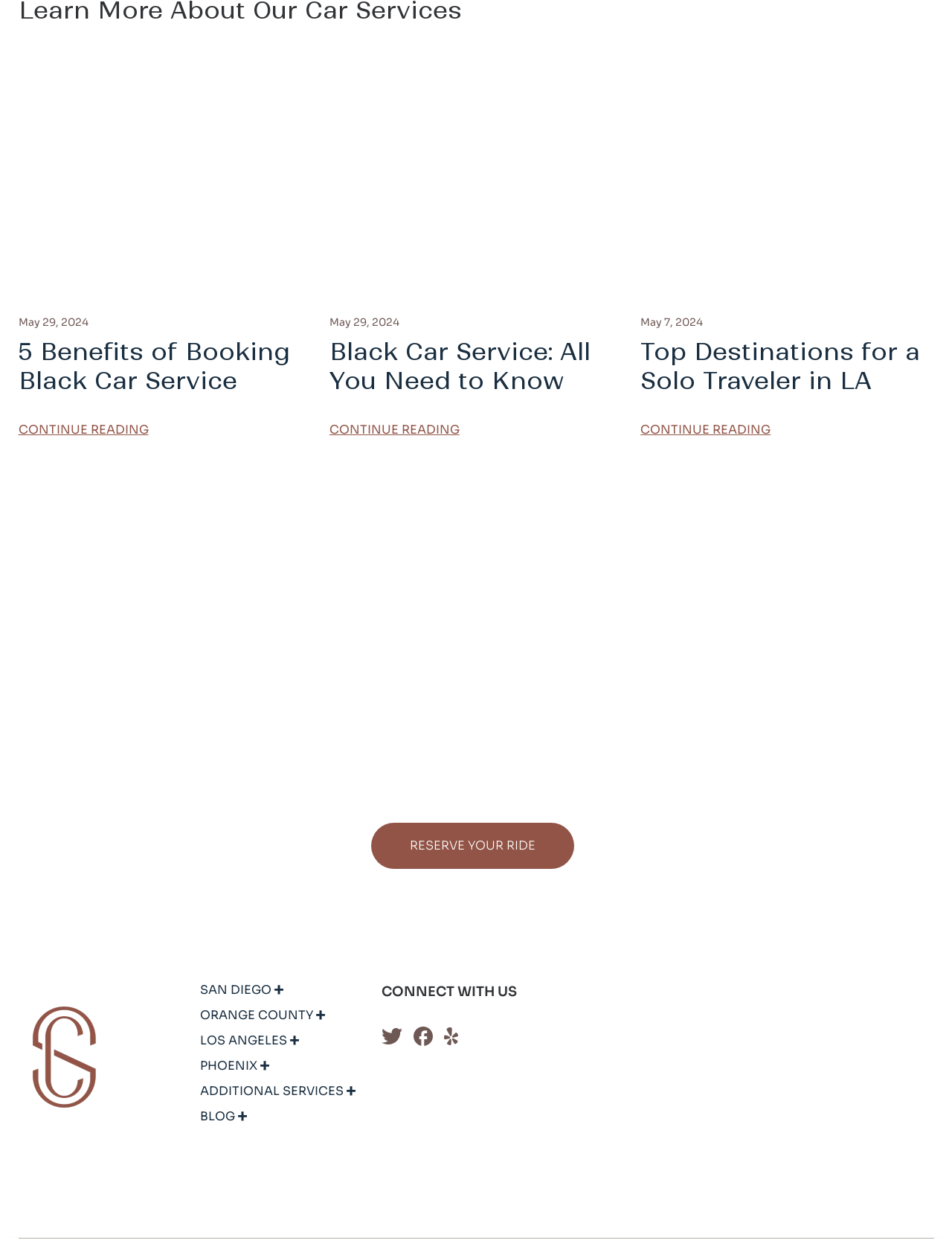Please identify the bounding box coordinates of the clickable region that I should interact with to perform the following instruction: "Explore black car service in San Diego". The coordinates should be expressed as four float numbers between 0 and 1, i.e., [left, top, right, bottom].

[0.21, 0.786, 0.297, 0.801]